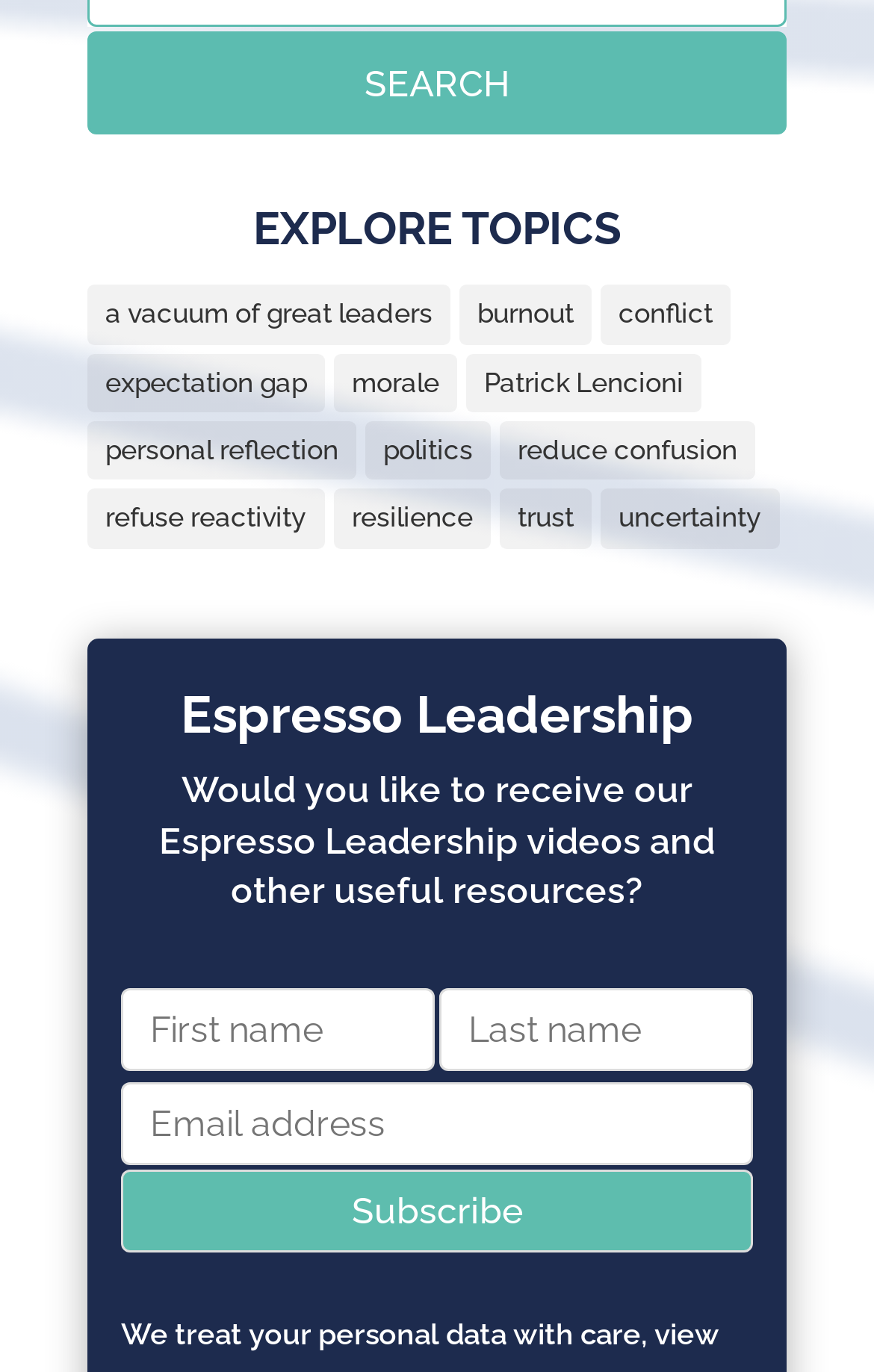Specify the bounding box coordinates of the element's region that should be clicked to achieve the following instruction: "View resilience topics". The bounding box coordinates consist of four float numbers between 0 and 1, in the format [left, top, right, bottom].

[0.382, 0.357, 0.562, 0.4]